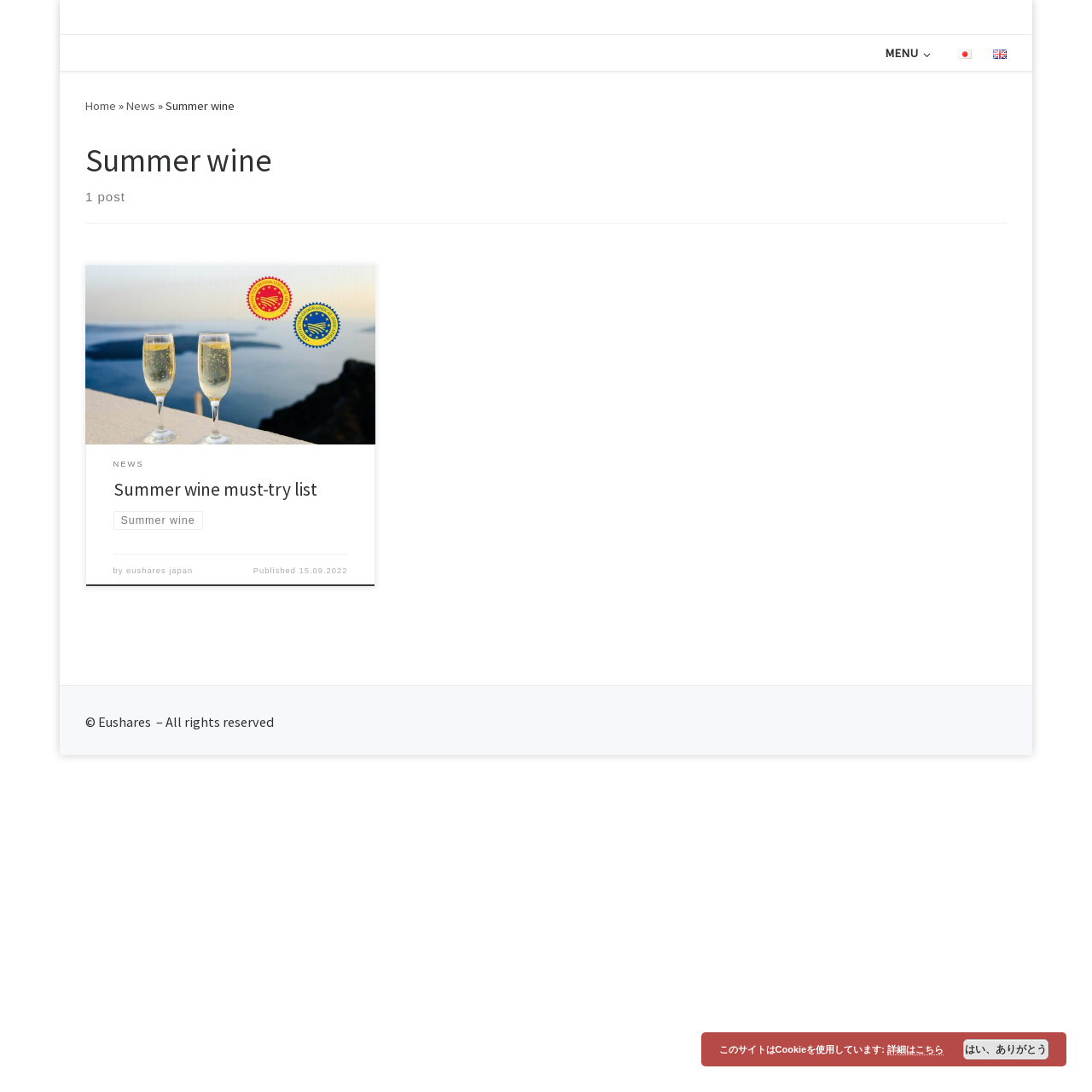Who is the author of the article on this webpage?
Please provide a single word or phrase as your answer based on the image.

Eushares Japan